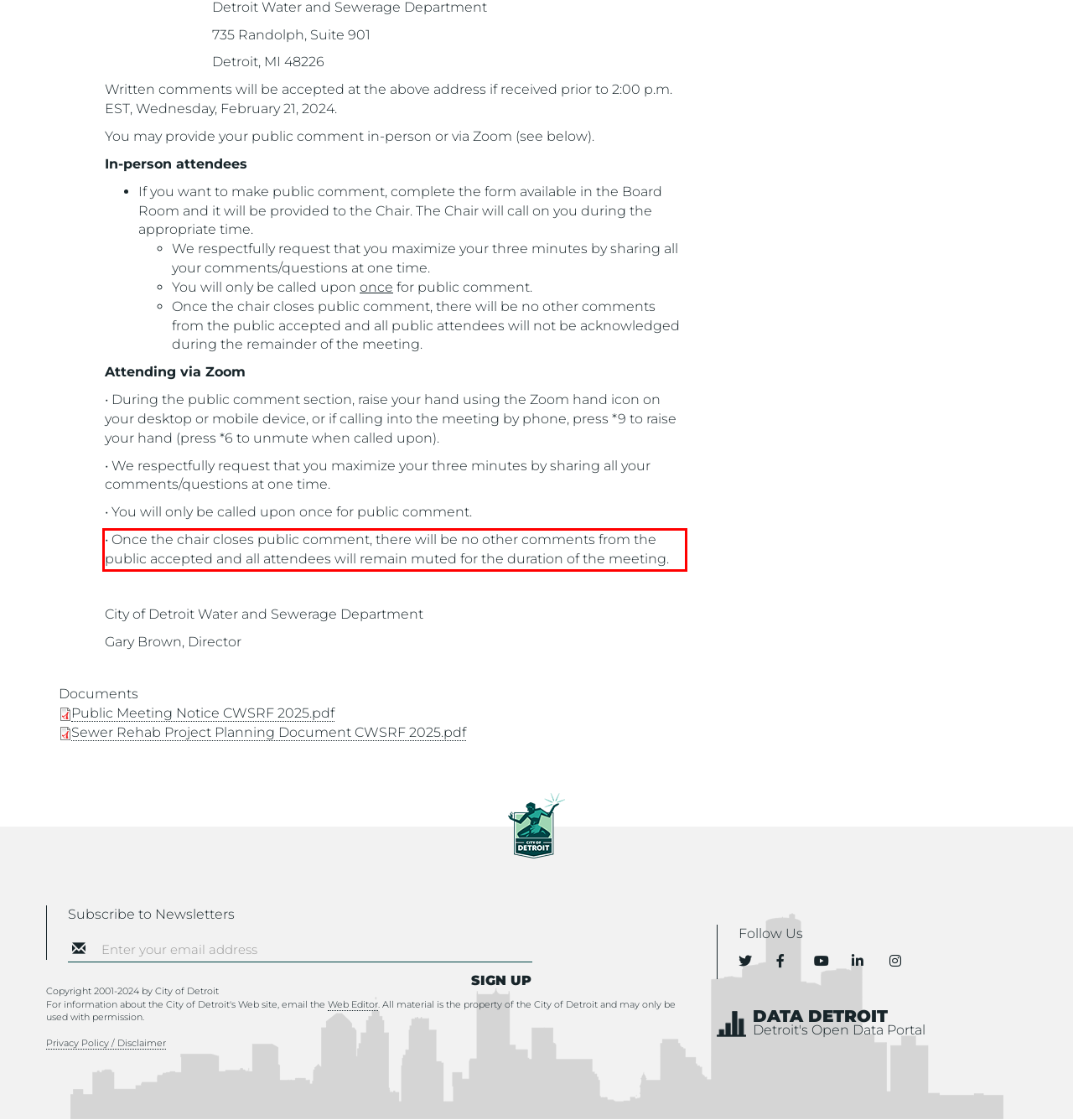Analyze the webpage screenshot and use OCR to recognize the text content in the red bounding box.

• Once the chair closes public comment, there will be no other comments from the public accepted and all attendees will remain muted for the duration of the meeting.